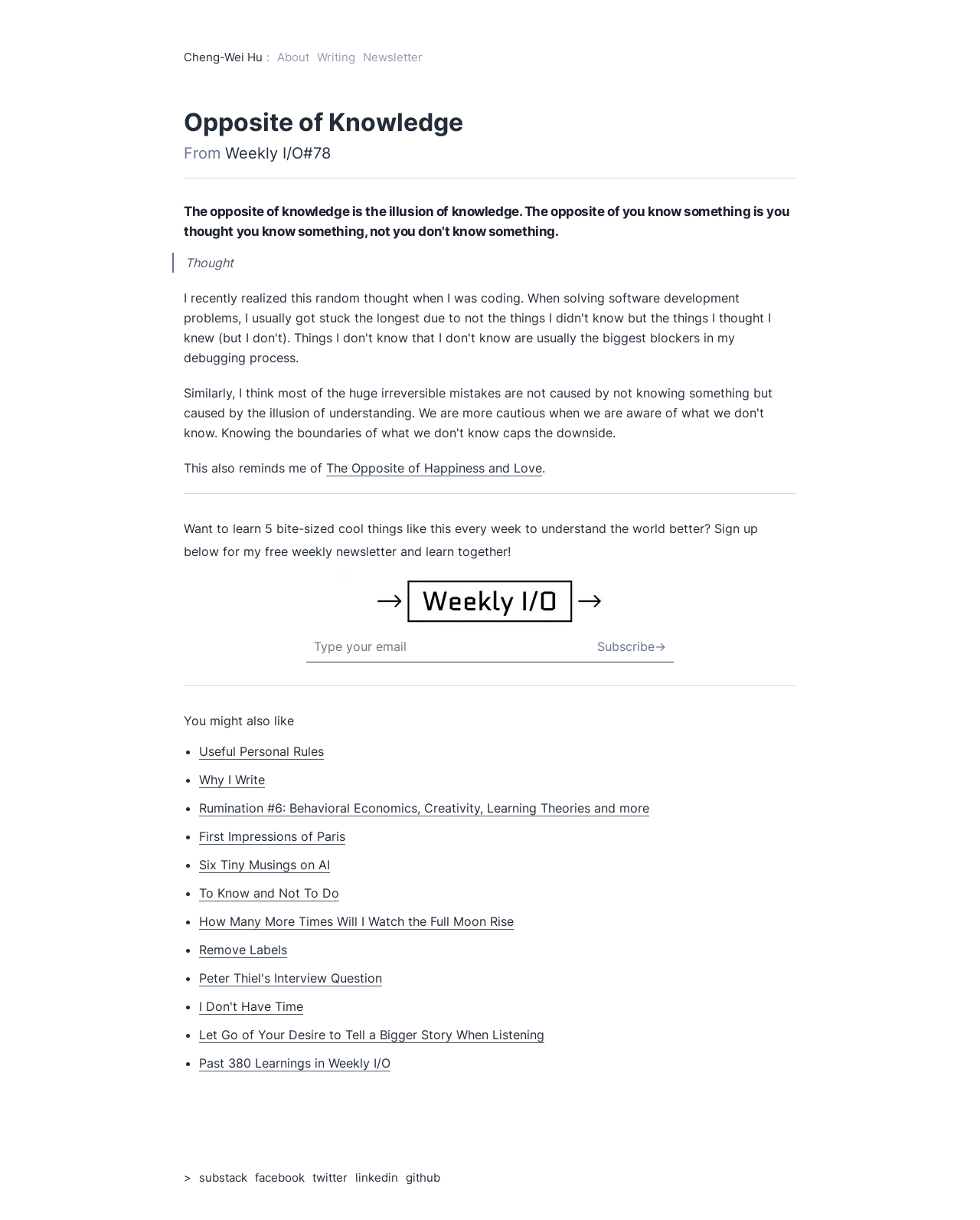Determine the bounding box coordinates for the area that needs to be clicked to fulfill this task: "Click the 'Methods' link". The coordinates must be given as four float numbers between 0 and 1, i.e., [left, top, right, bottom].

None